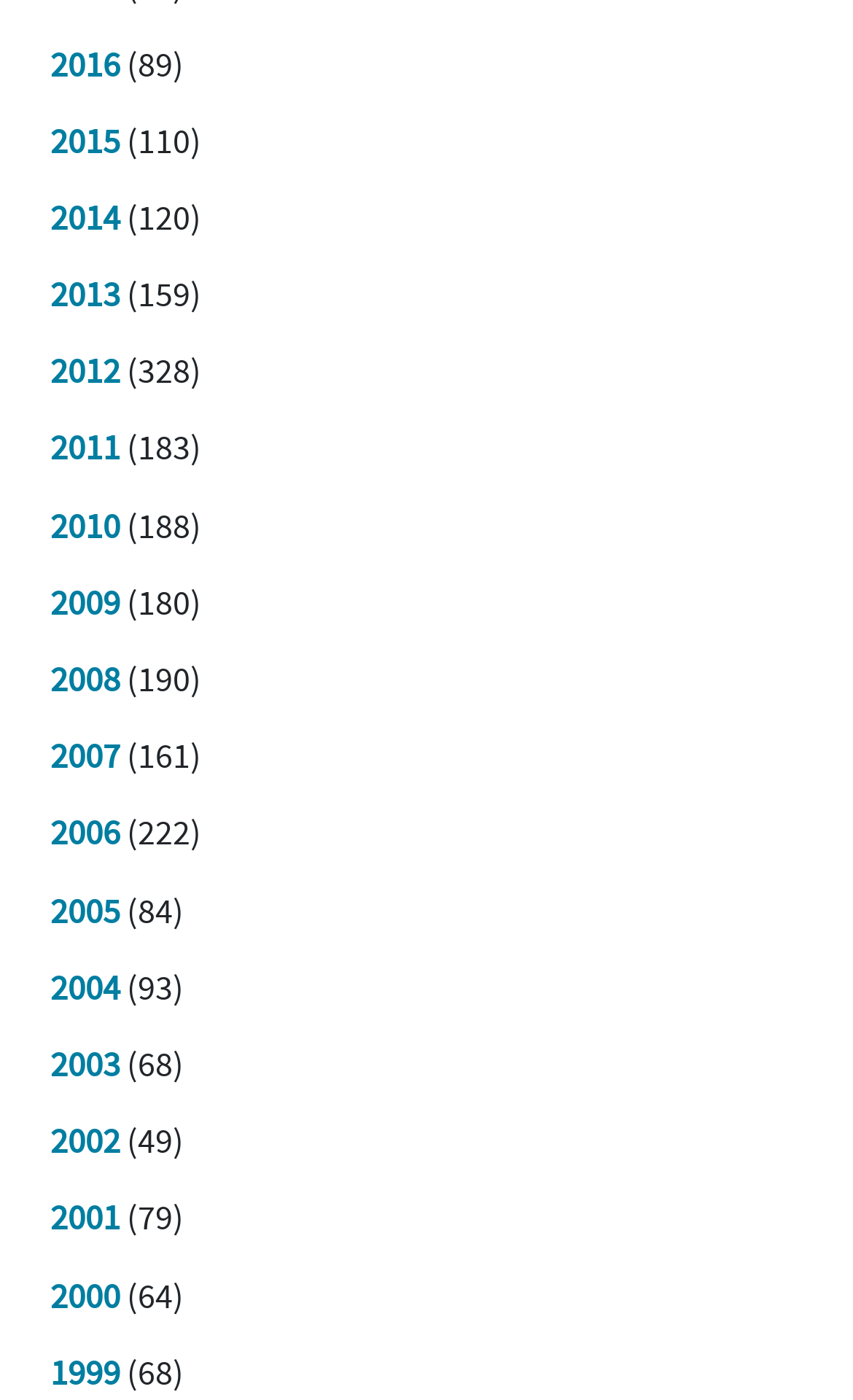Determine the bounding box coordinates of the region to click in order to accomplish the following instruction: "View 2016 data". Provide the coordinates as four float numbers between 0 and 1, specifically [left, top, right, bottom].

[0.059, 0.03, 0.141, 0.062]